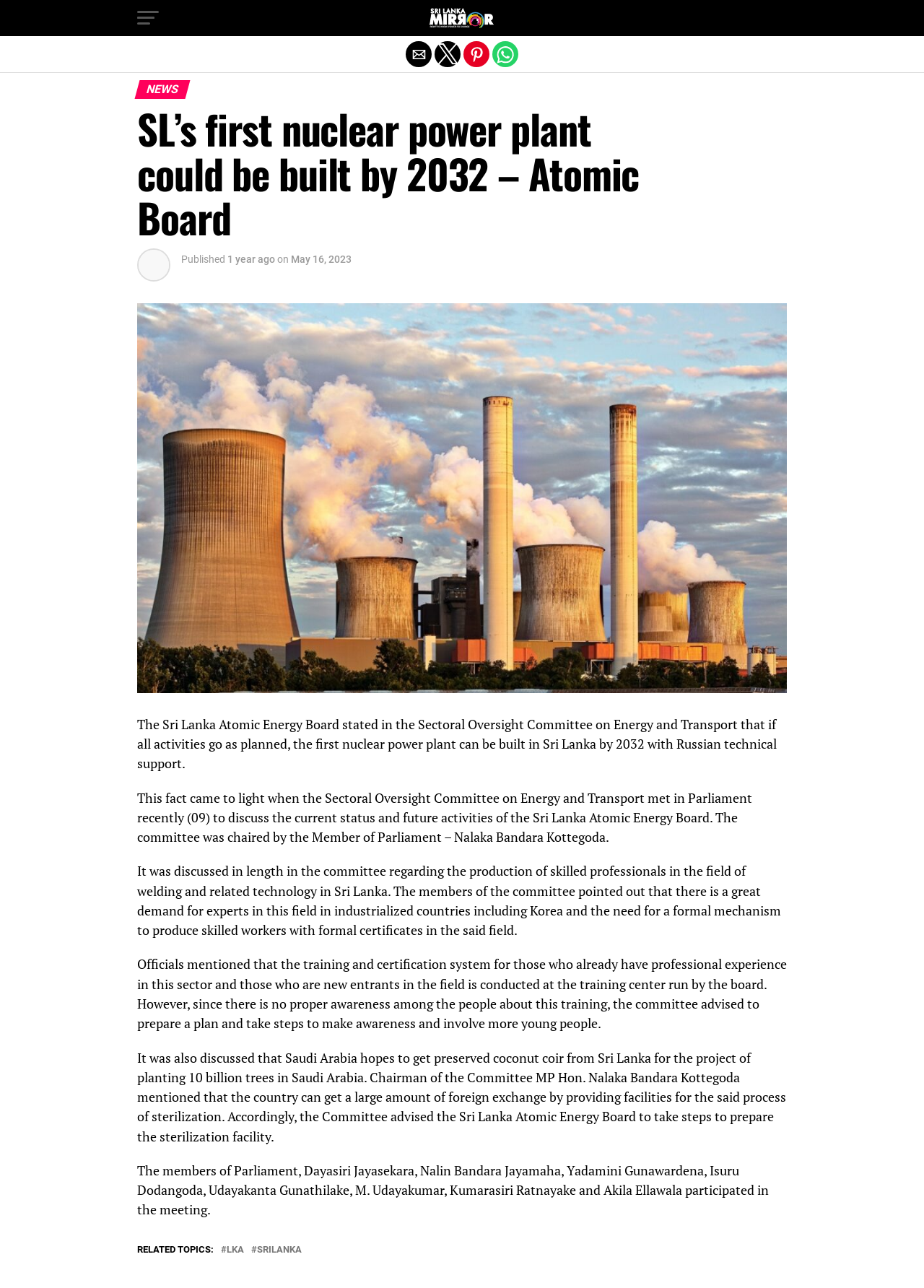Please provide the bounding box coordinates for the UI element as described: "SriLanka". The coordinates must be four floats between 0 and 1, represented as [left, top, right, bottom].

[0.278, 0.967, 0.327, 0.974]